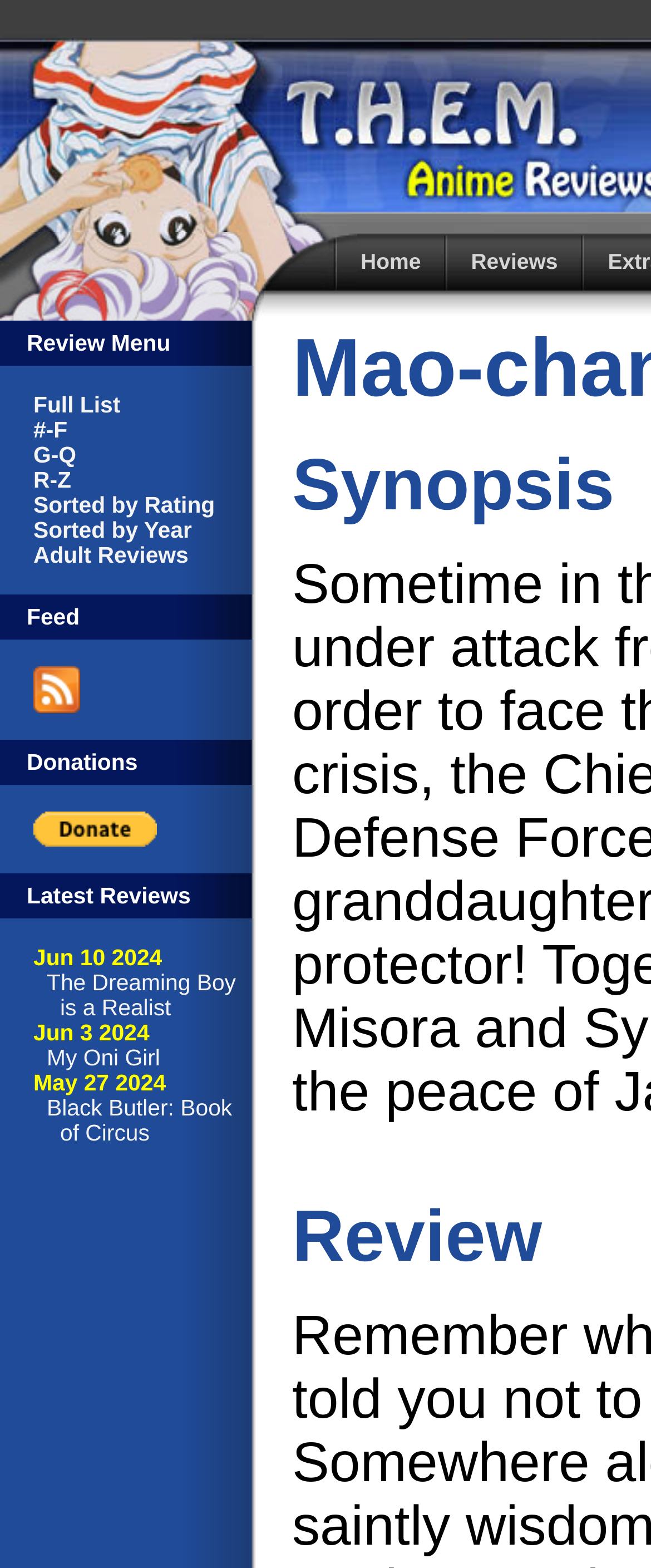Find the bounding box coordinates of the element to click in order to complete the given instruction: "Click on the Reviews link."

[0.688, 0.148, 0.893, 0.185]